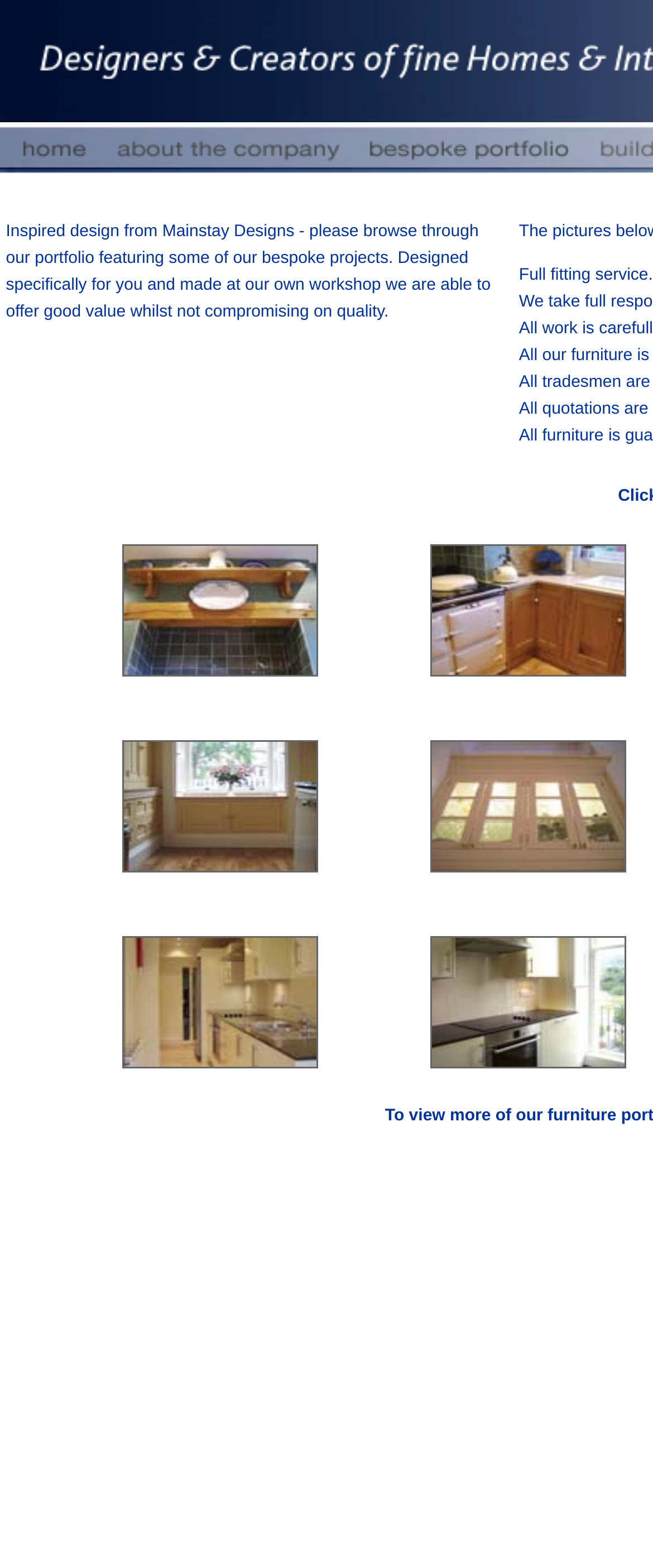What is the company name? Please answer the question using a single word or phrase based on the image.

Mainstay Designs